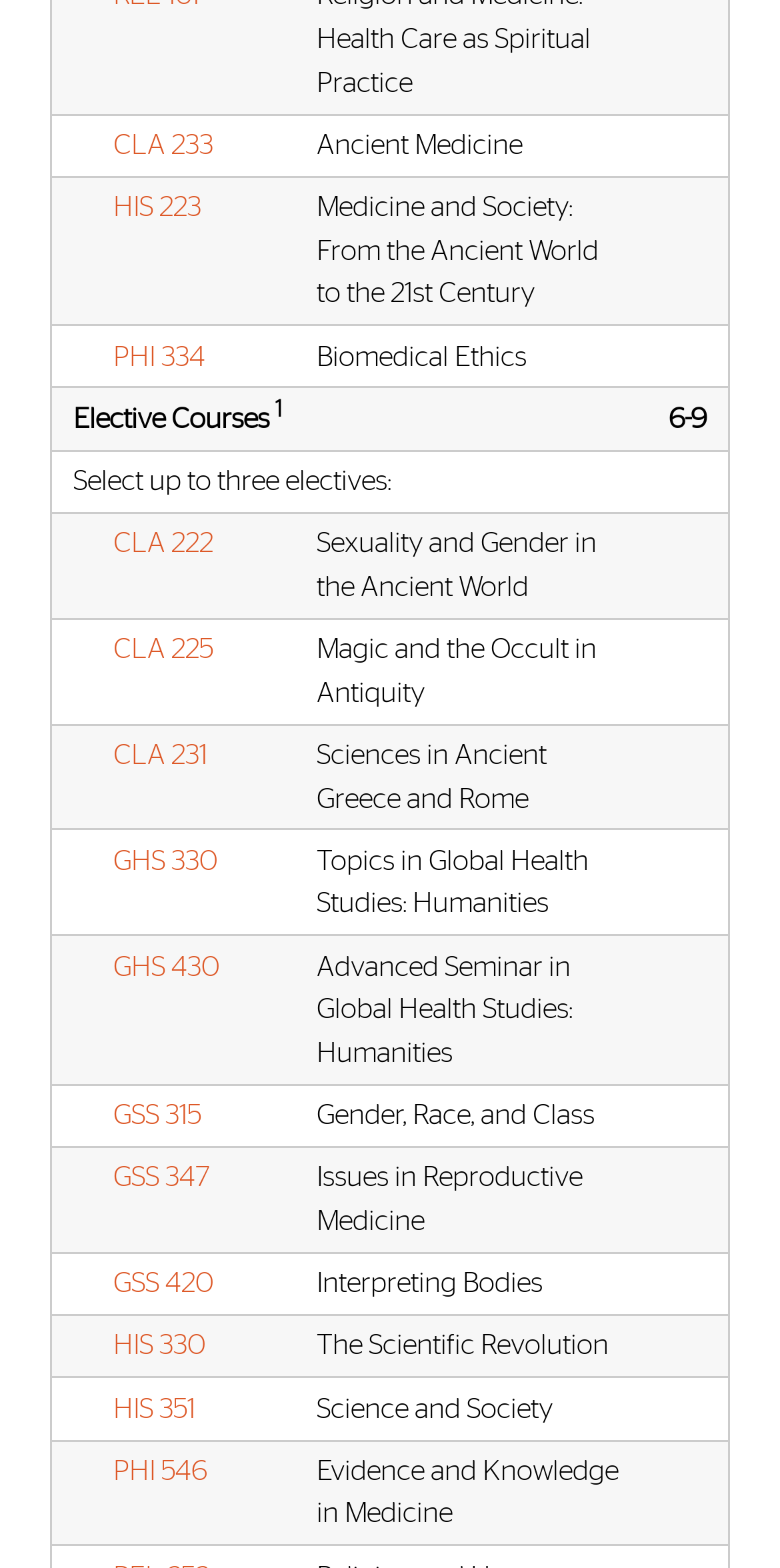Answer the question below in one word or phrase:
How many elective courses can be selected?

6-9